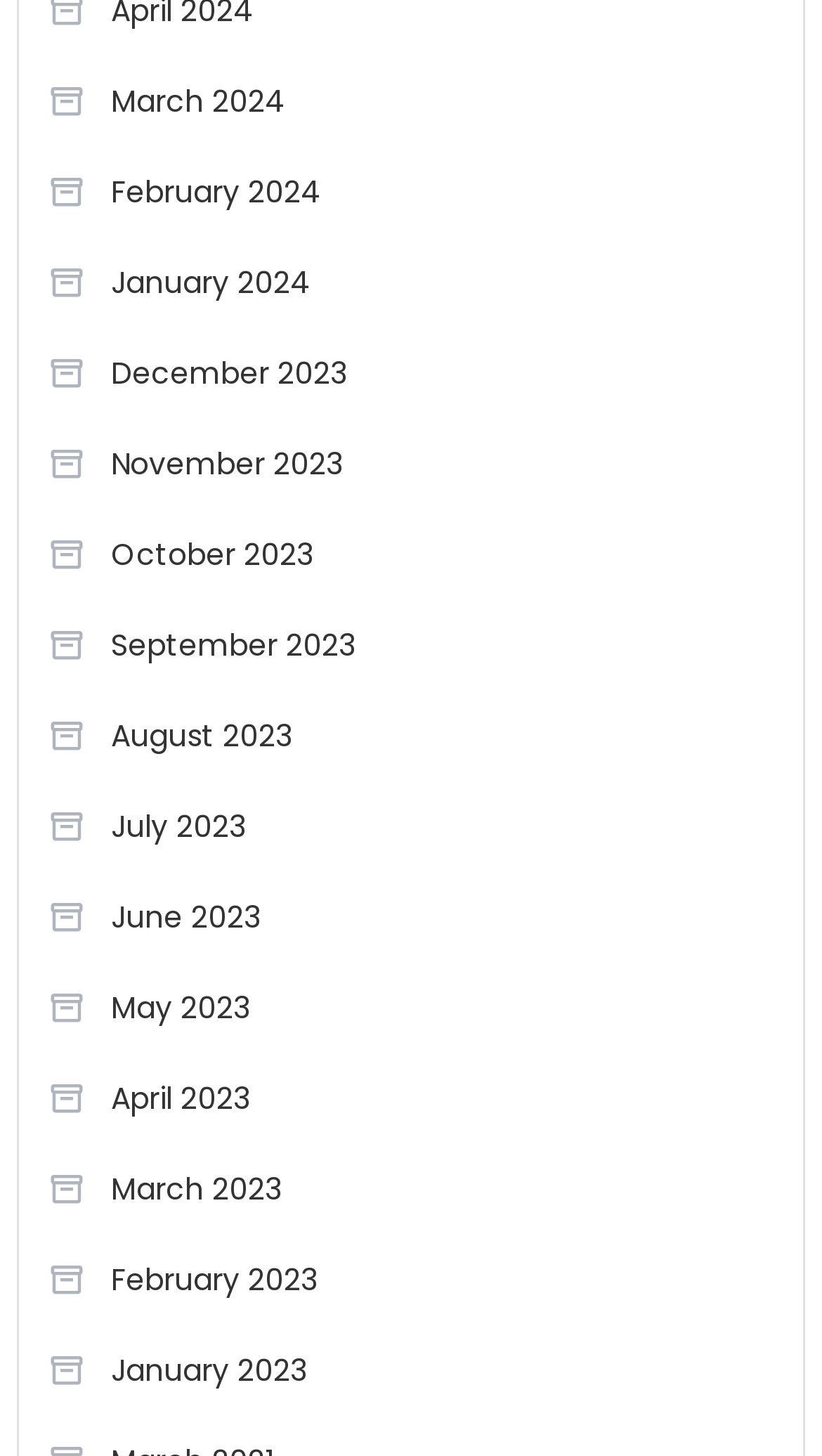Determine the coordinates of the bounding box that should be clicked to complete the instruction: "check November 2023". The coordinates should be represented by four float numbers between 0 and 1: [left, top, right, bottom].

[0.058, 0.296, 0.417, 0.342]